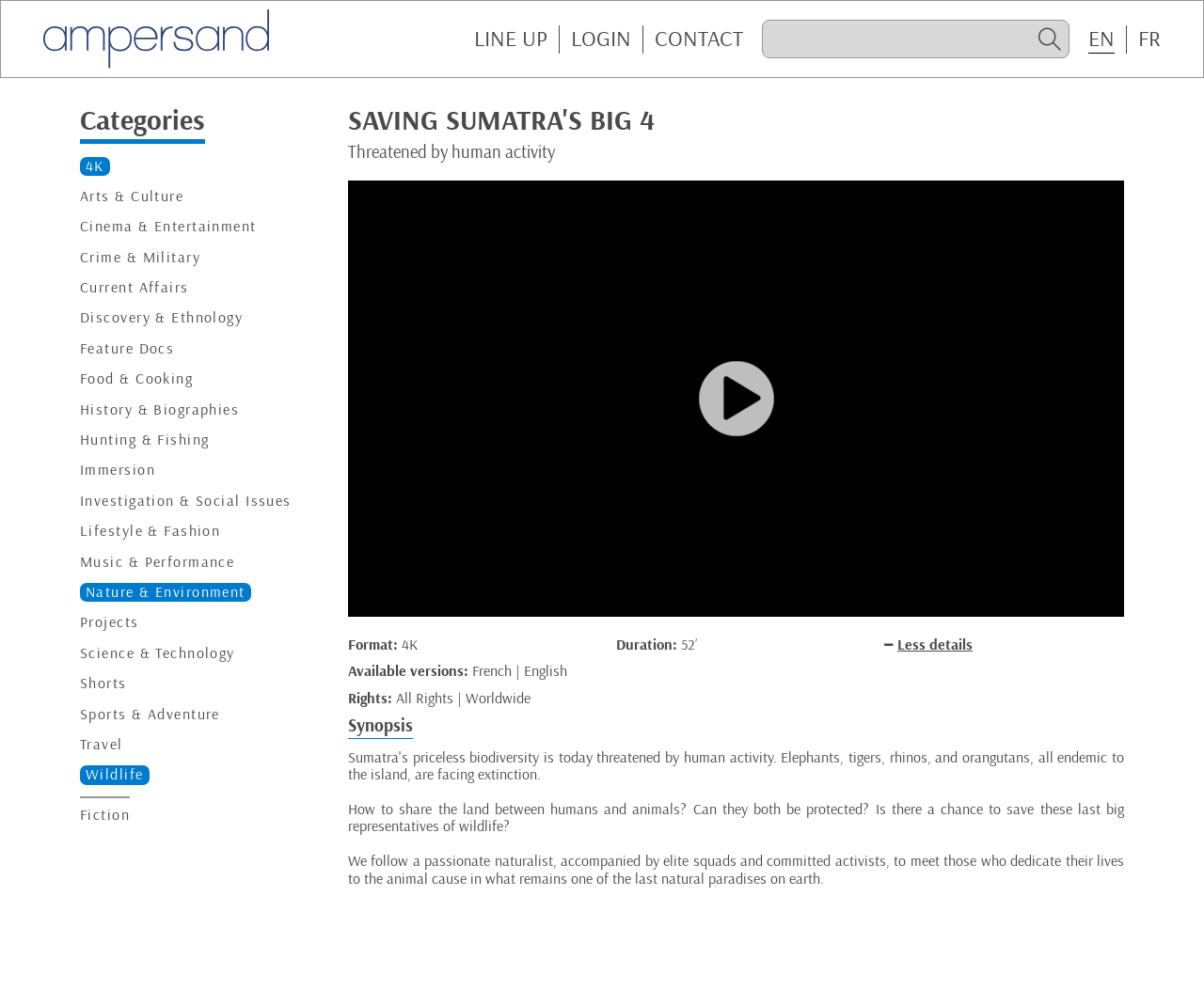Respond to the question below with a single word or phrase:
What is the language of the webpage?

EN